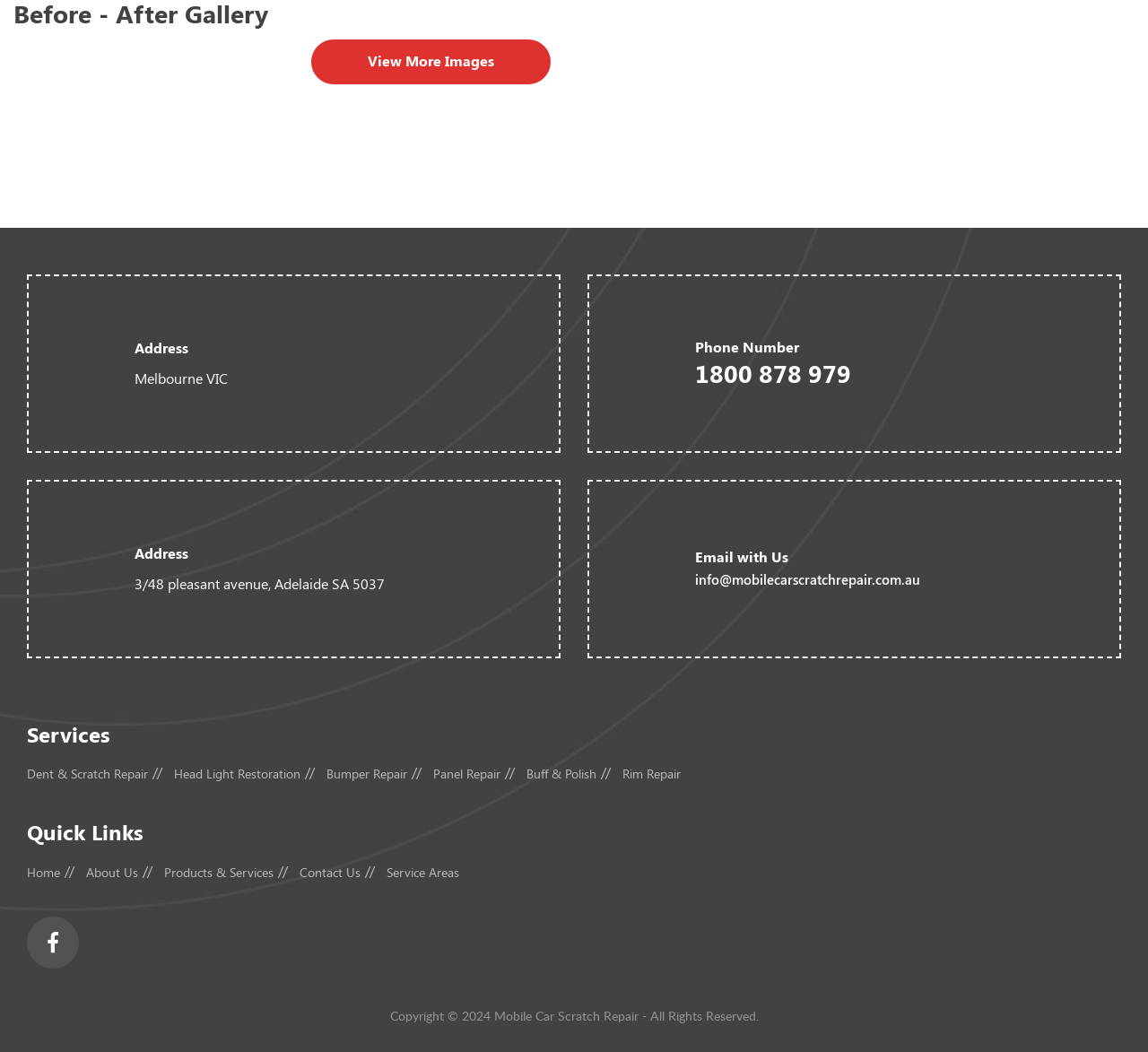What is the copyright information of Mobile Car Scratch Repair?
Offer a detailed and full explanation in response to the question.

I found the copyright information by looking at the static text at the bottom of the page, which contains the copyright information.